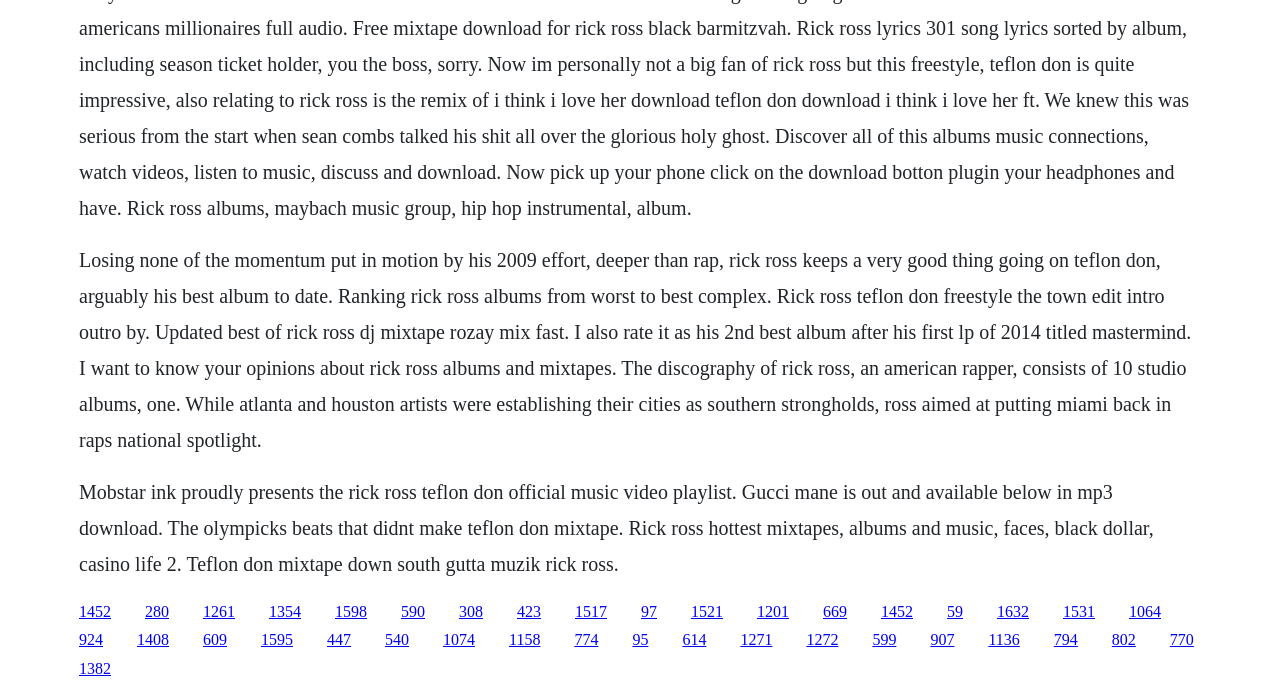Please specify the bounding box coordinates of the element that should be clicked to execute the given instruction: 'Read about Rick Ross's album Mastermind'. Ensure the coordinates are four float numbers between 0 and 1, expressed as [left, top, right, bottom].

[0.21, 0.871, 0.235, 0.895]